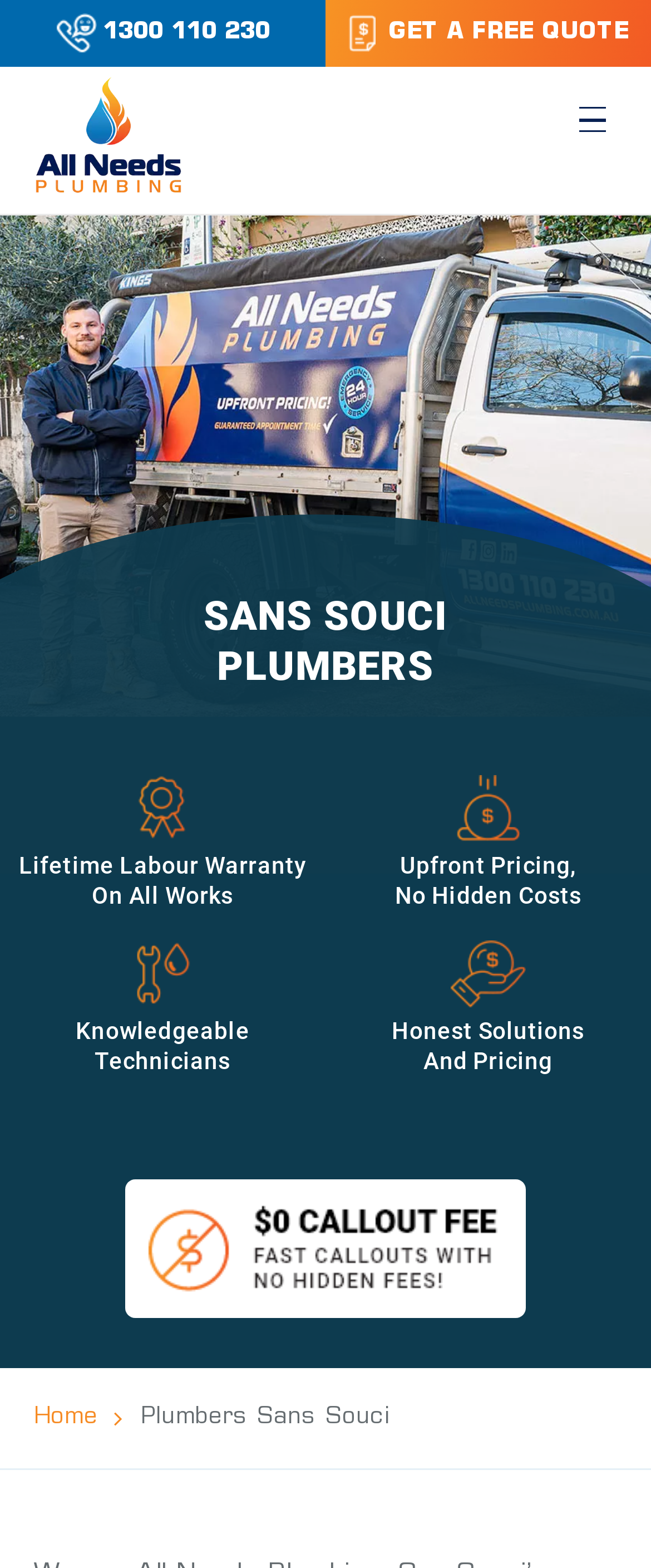What is the name of the company providing plumbing services?
Based on the image, give a one-word or short phrase answer.

Sans Souci Plumbers